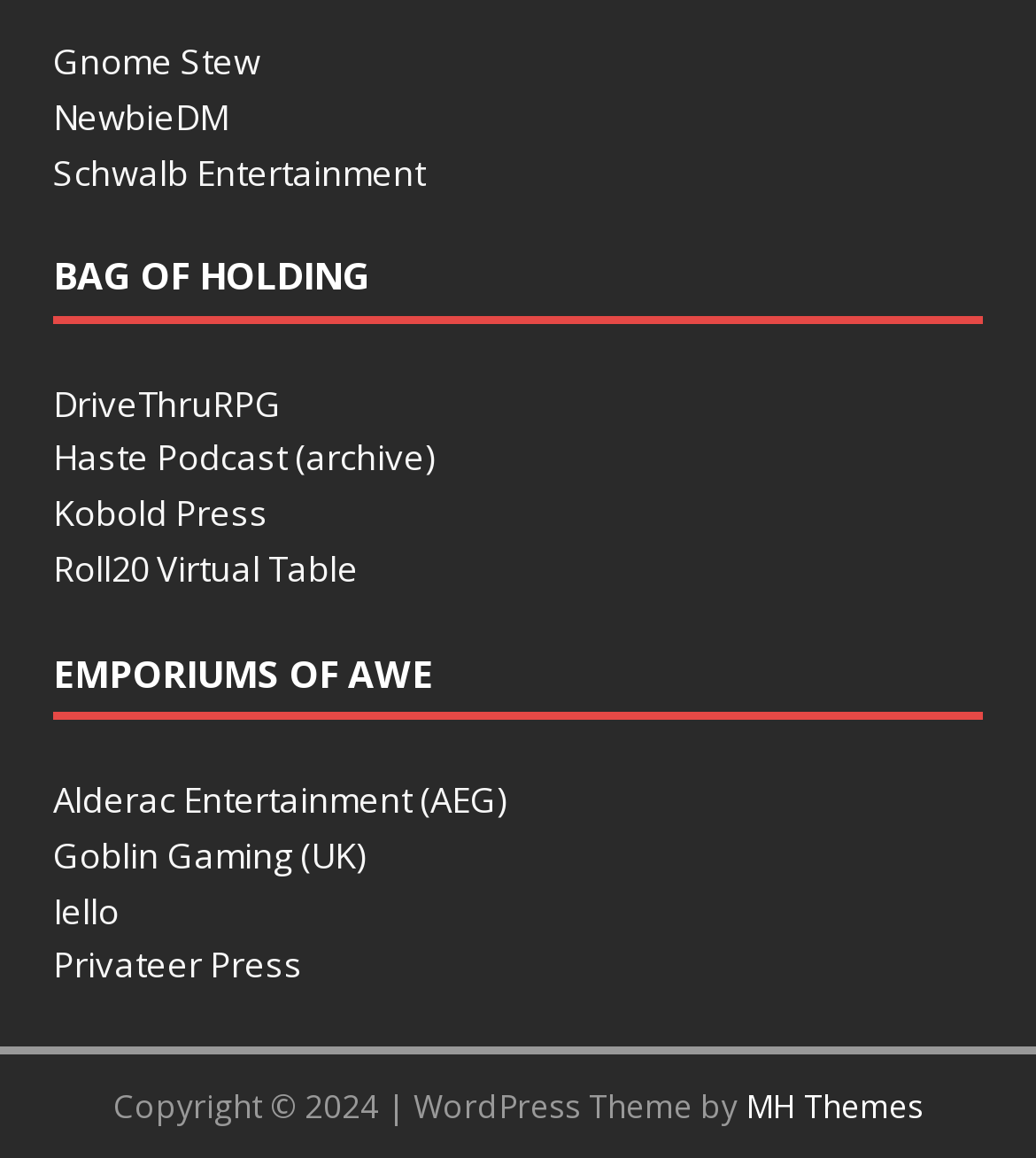Locate the bounding box coordinates of the clickable area to execute the instruction: "Browse EMPORIUMS OF AWE". Provide the coordinates as four float numbers between 0 and 1, represented as [left, top, right, bottom].

[0.051, 0.561, 0.949, 0.621]